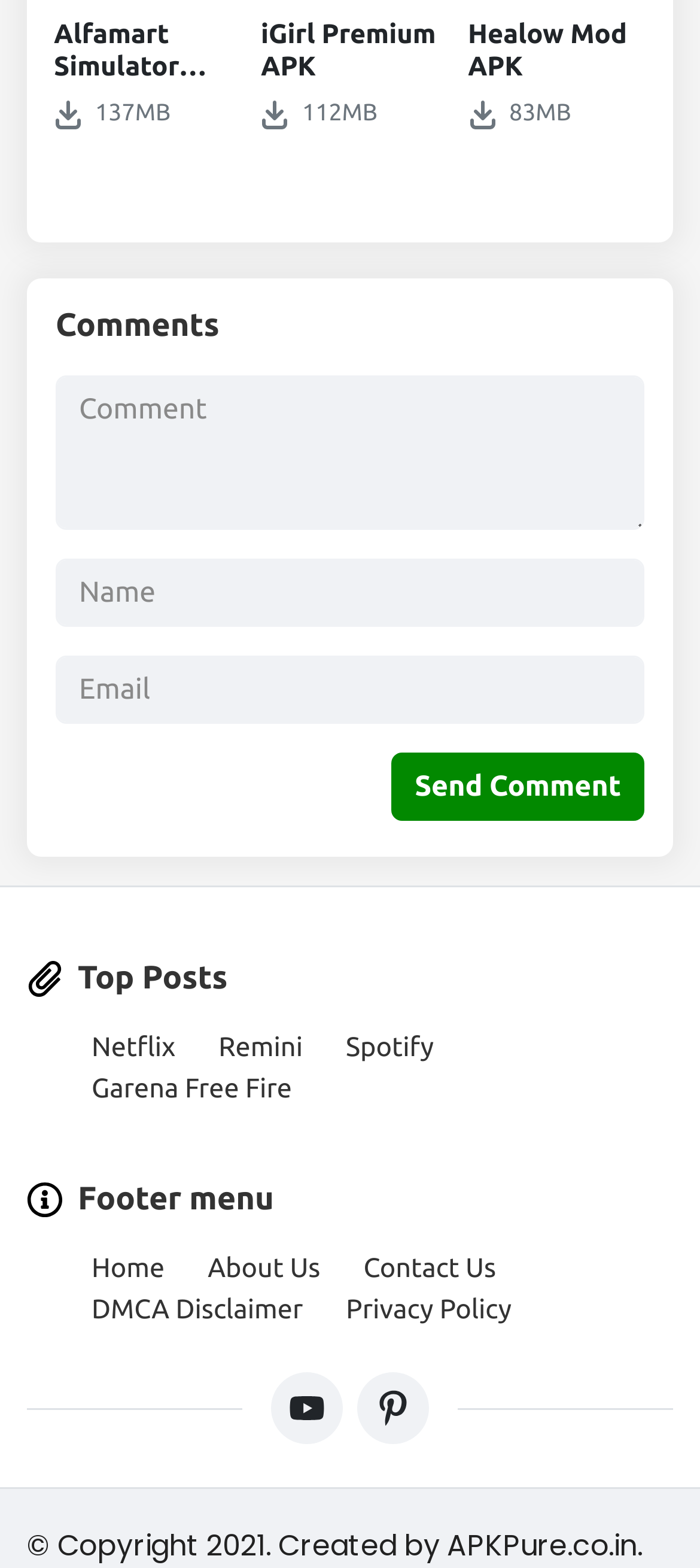What is the purpose of the textboxes?
Using the image, give a concise answer in the form of a single word or short phrase.

To input comment information